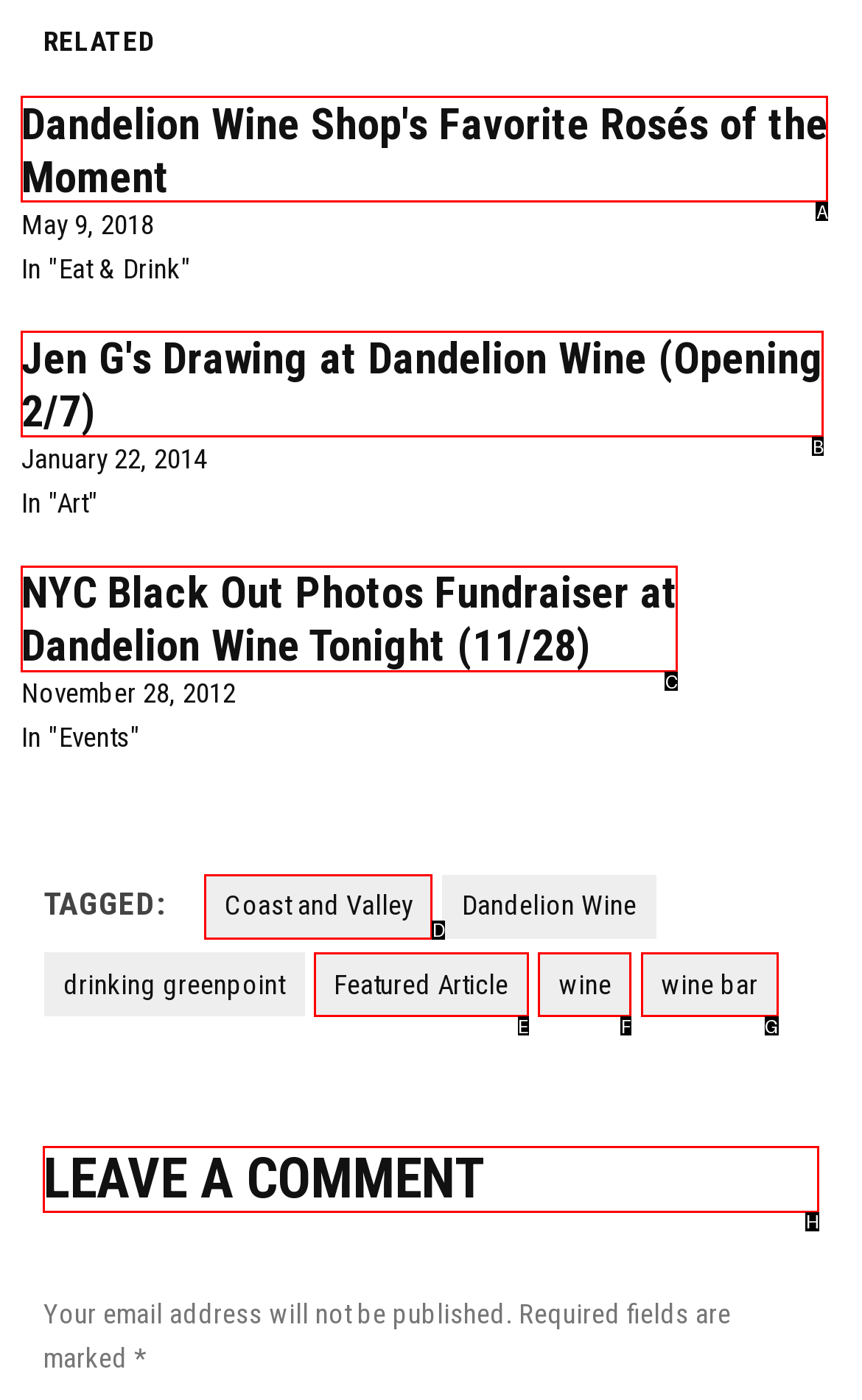Identify the letter of the UI element you should interact with to perform the task: Click on 'LEAVE A COMMENT'
Reply with the appropriate letter of the option.

H